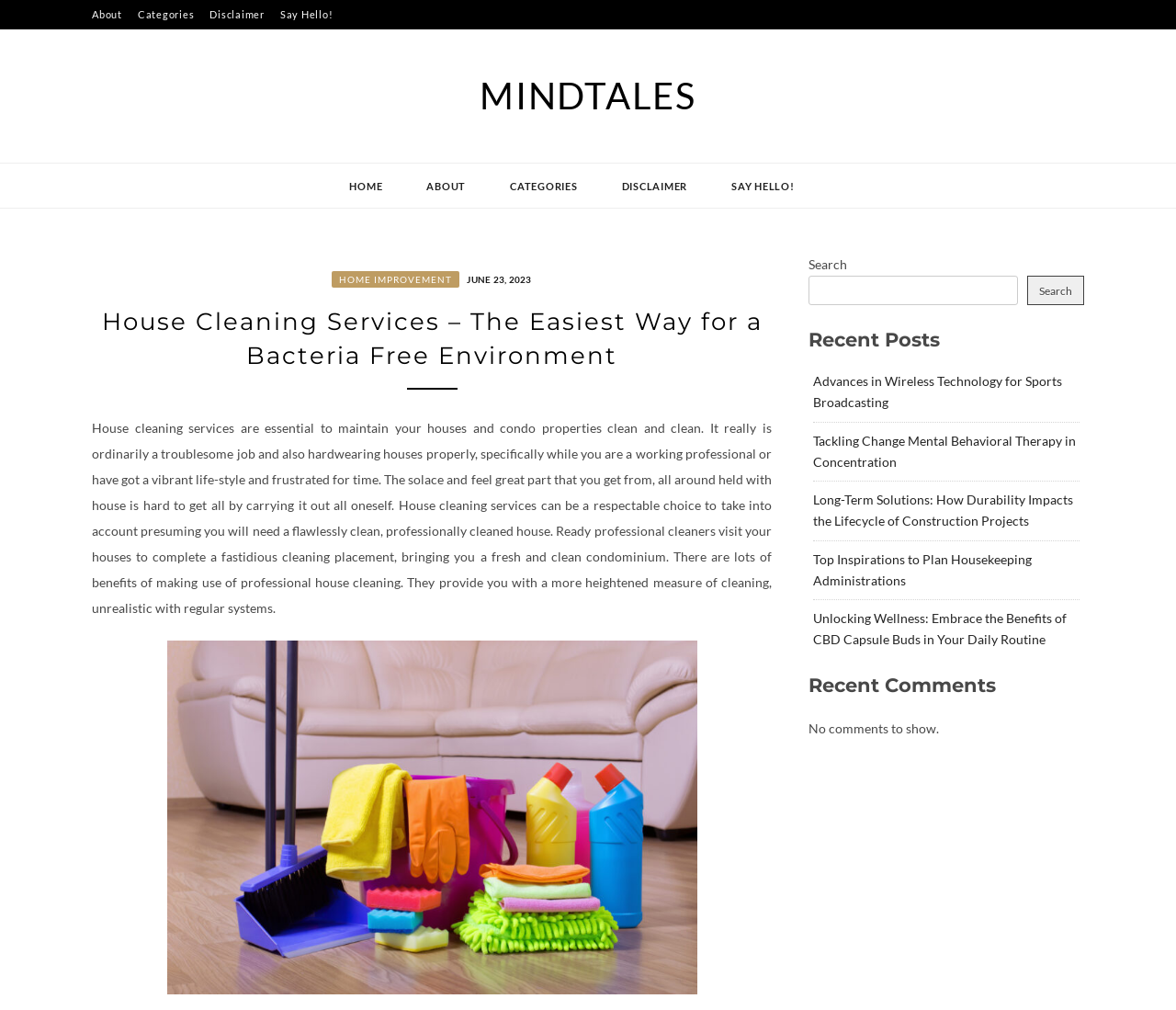Determine the bounding box of the UI element mentioned here: "June 23, 2023June 28, 2023". The coordinates must be in the format [left, top, right, bottom] with values ranging from 0 to 1.

[0.393, 0.268, 0.452, 0.283]